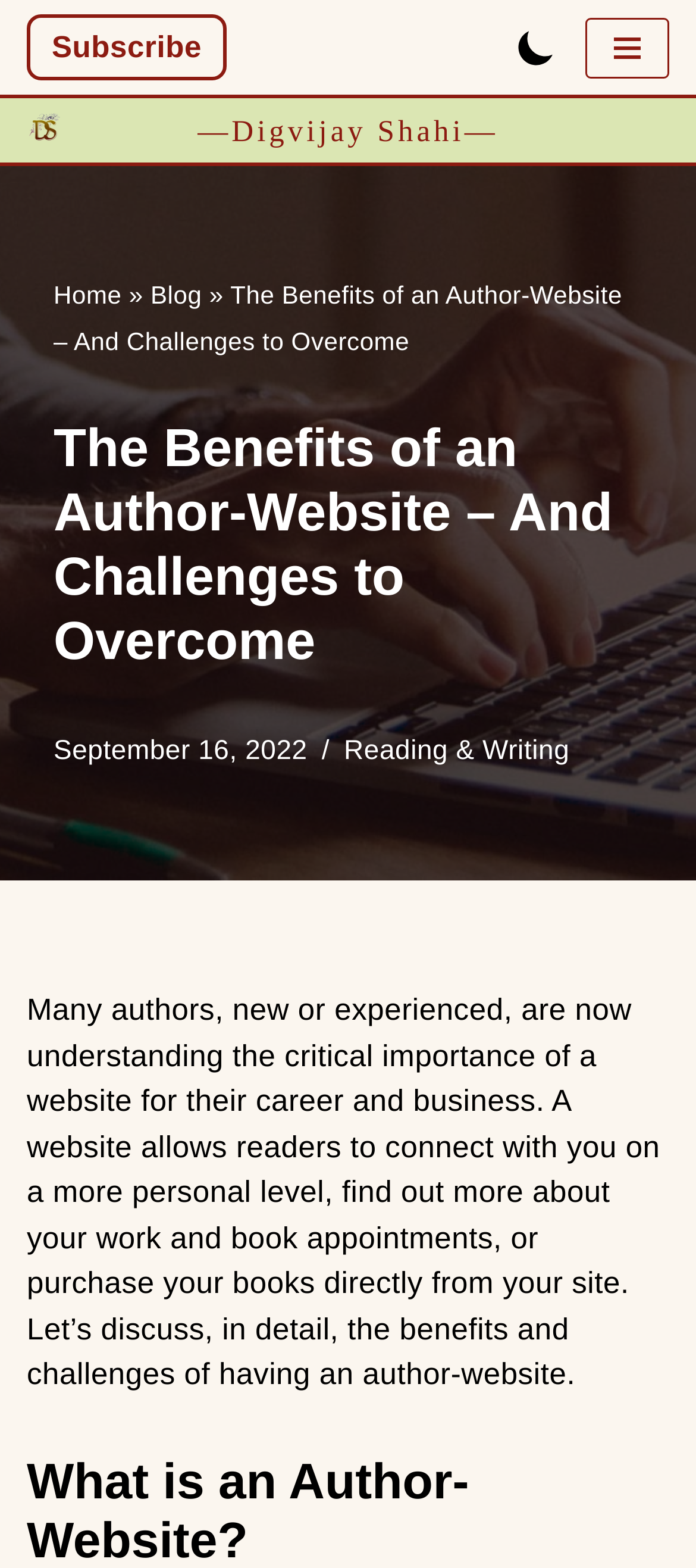Locate the bounding box coordinates of the clickable area to execute the instruction: "Click on the Subscribe link". Provide the coordinates as four float numbers between 0 and 1, represented as [left, top, right, bottom].

[0.038, 0.009, 0.326, 0.051]